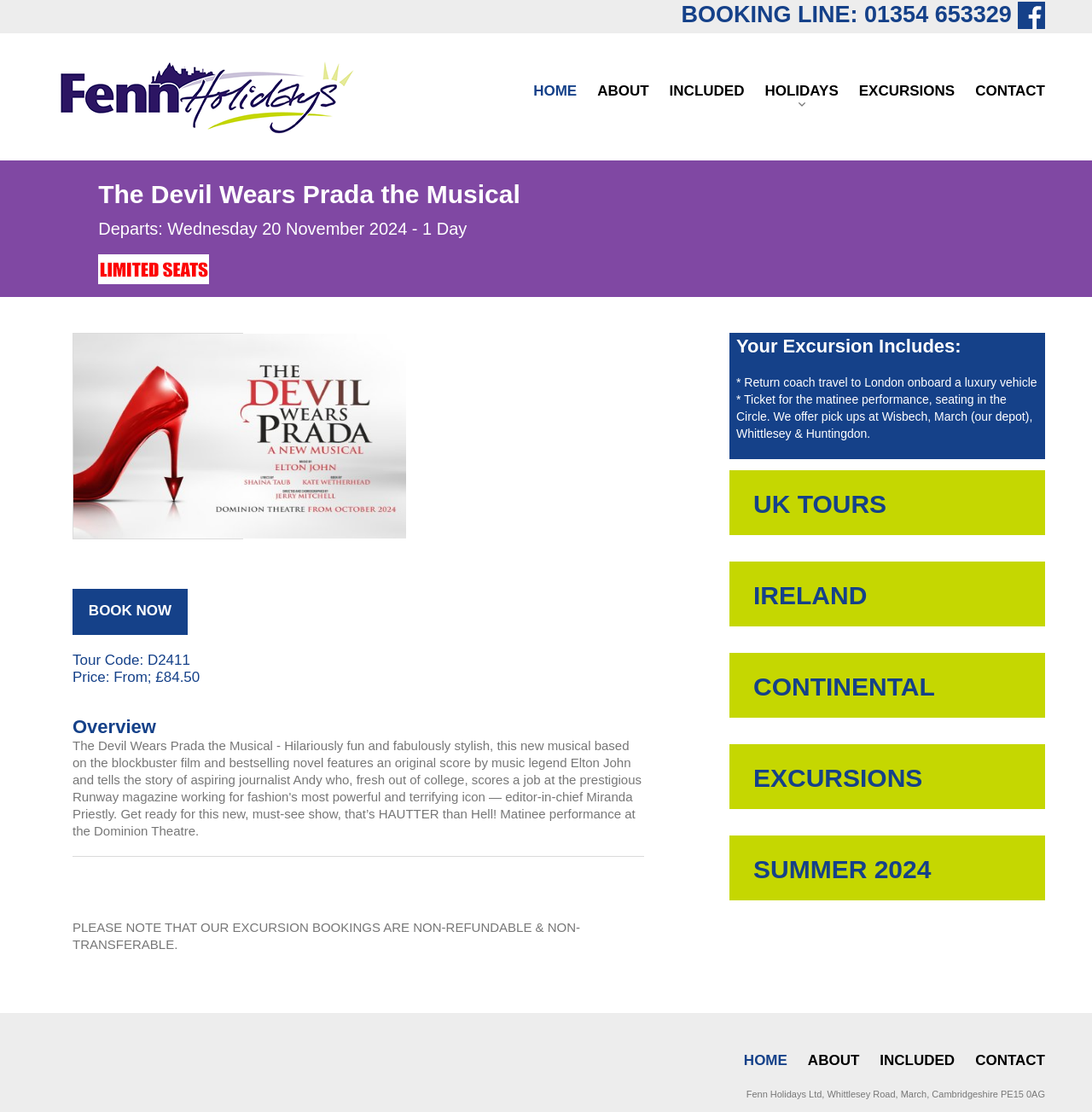What is the price of the excursion?
Based on the image, answer the question with a single word or brief phrase.

From £84.50